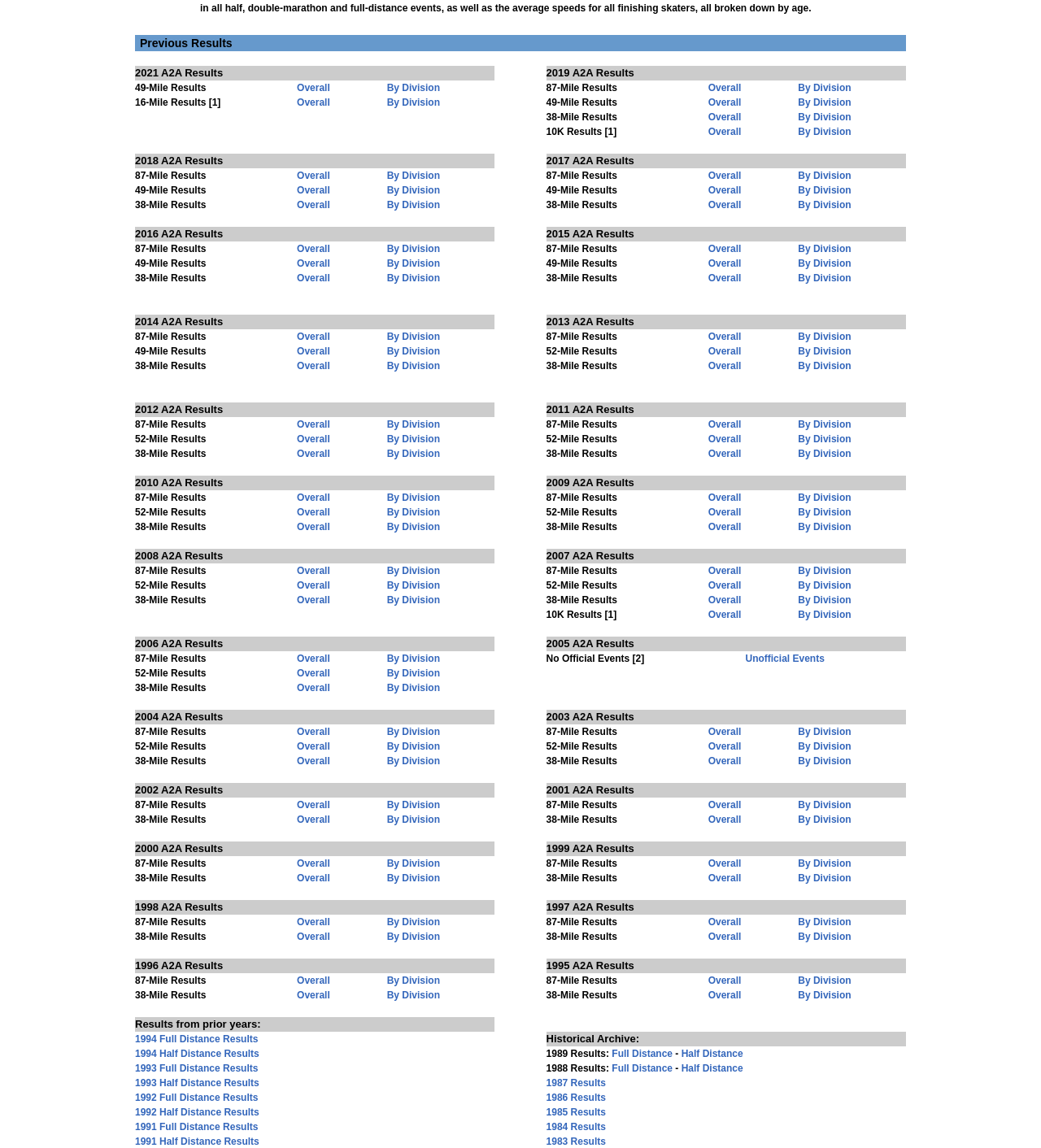Indicate the bounding box coordinates of the element that must be clicked to execute the instruction: "View 10K Results Overall By Division". The coordinates should be given as four float numbers between 0 and 1, i.e., [left, top, right, bottom].

[0.525, 0.108, 0.68, 0.121]